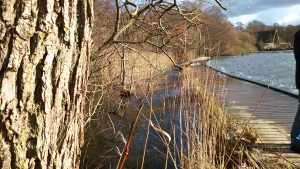What season is hinted at in the background?
From the details in the image, answer the question comprehensively.

The caption describes the background as featuring hints of foliage and trees revealing the early signs of spring, which suggests that the scene is set during the spring season.